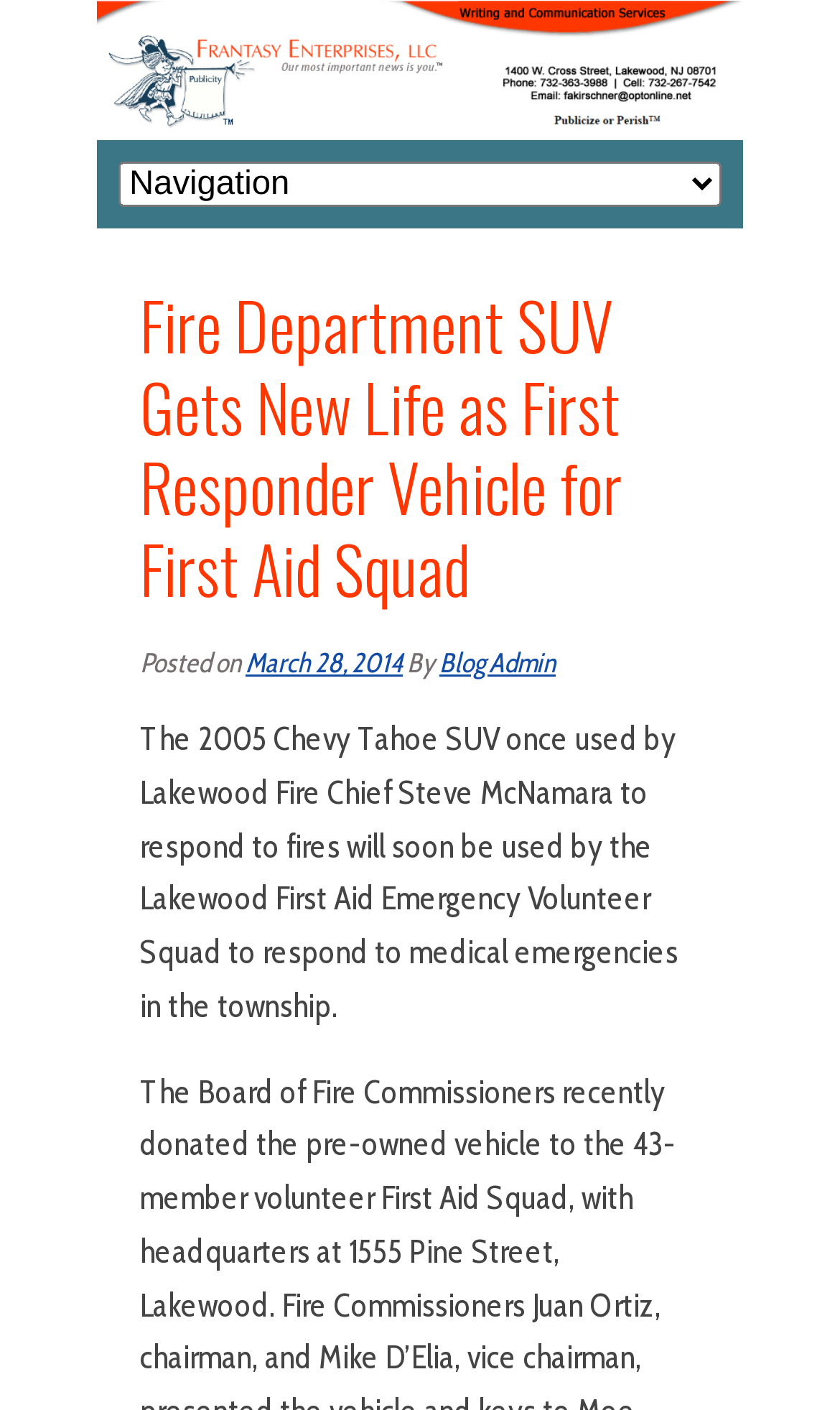Give a detailed account of the webpage's layout and content.

The webpage is about a news article titled "Fire Department SUV Gets New Life as First Responder Vehicle for First Aid Squad". At the top, there is a link to "Frantasy Enterprises, LLC" accompanied by an image with the same name, taking up most of the top section. Below this, there is a combobox on the left side.

The main content of the webpage is a news article, with a heading that matches the title of the webpage. Below the heading, there is a section with the posting information, including the date "March 28, 2014" and the author "Blog Admin". 

The main text of the article is a single paragraph that describes how a 2005 Chevy Tahoe SUV, previously used by Lakewood Fire Chief Steve McNamara, will be repurposed by the Lakewood First Aid Emergency Volunteer Squad to respond to medical emergencies in the township. This paragraph is positioned below the posting information and takes up most of the remaining space on the webpage.